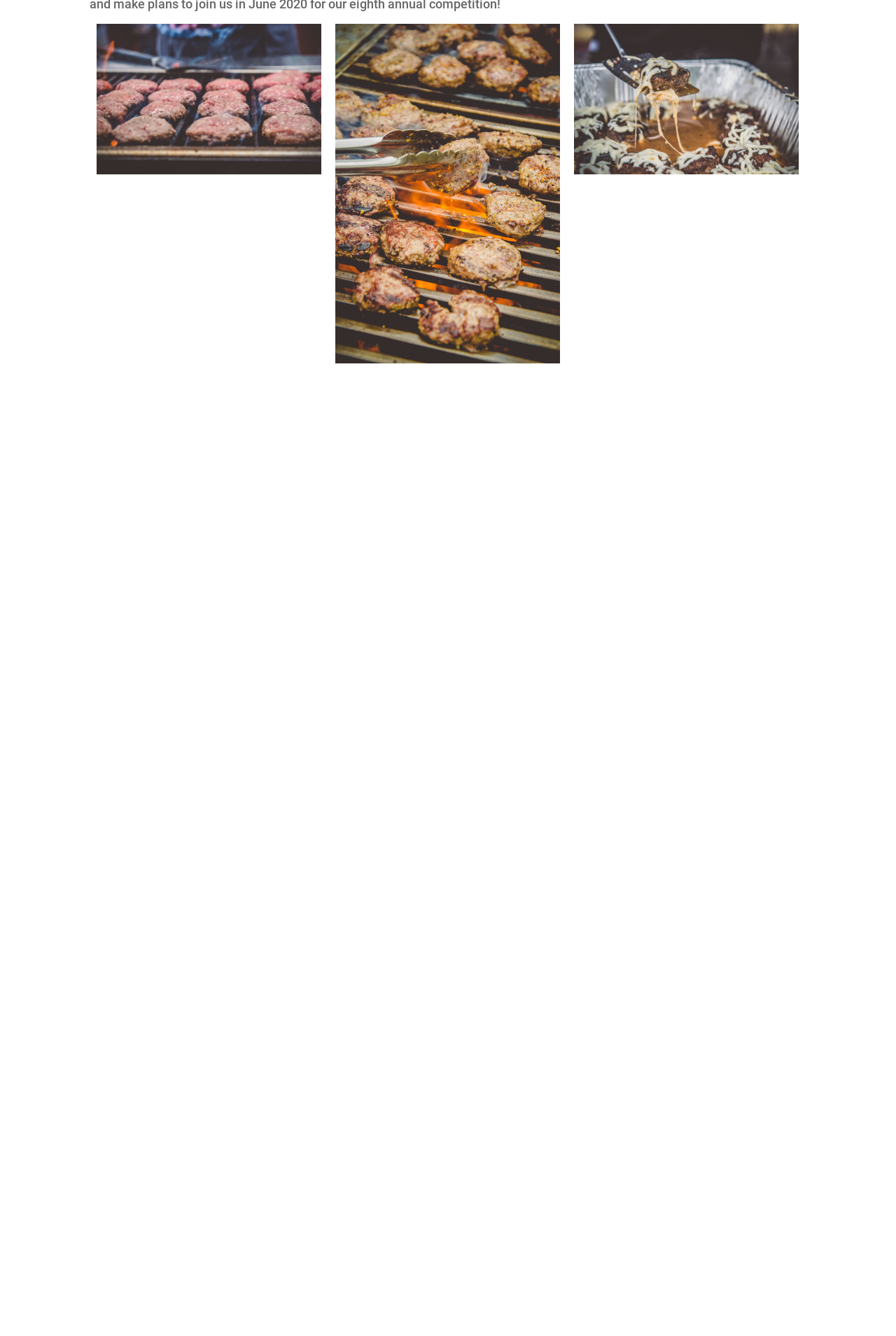Please identify the coordinates of the bounding box that should be clicked to fulfill this instruction: "view the second link".

[0.374, 0.018, 0.625, 0.272]